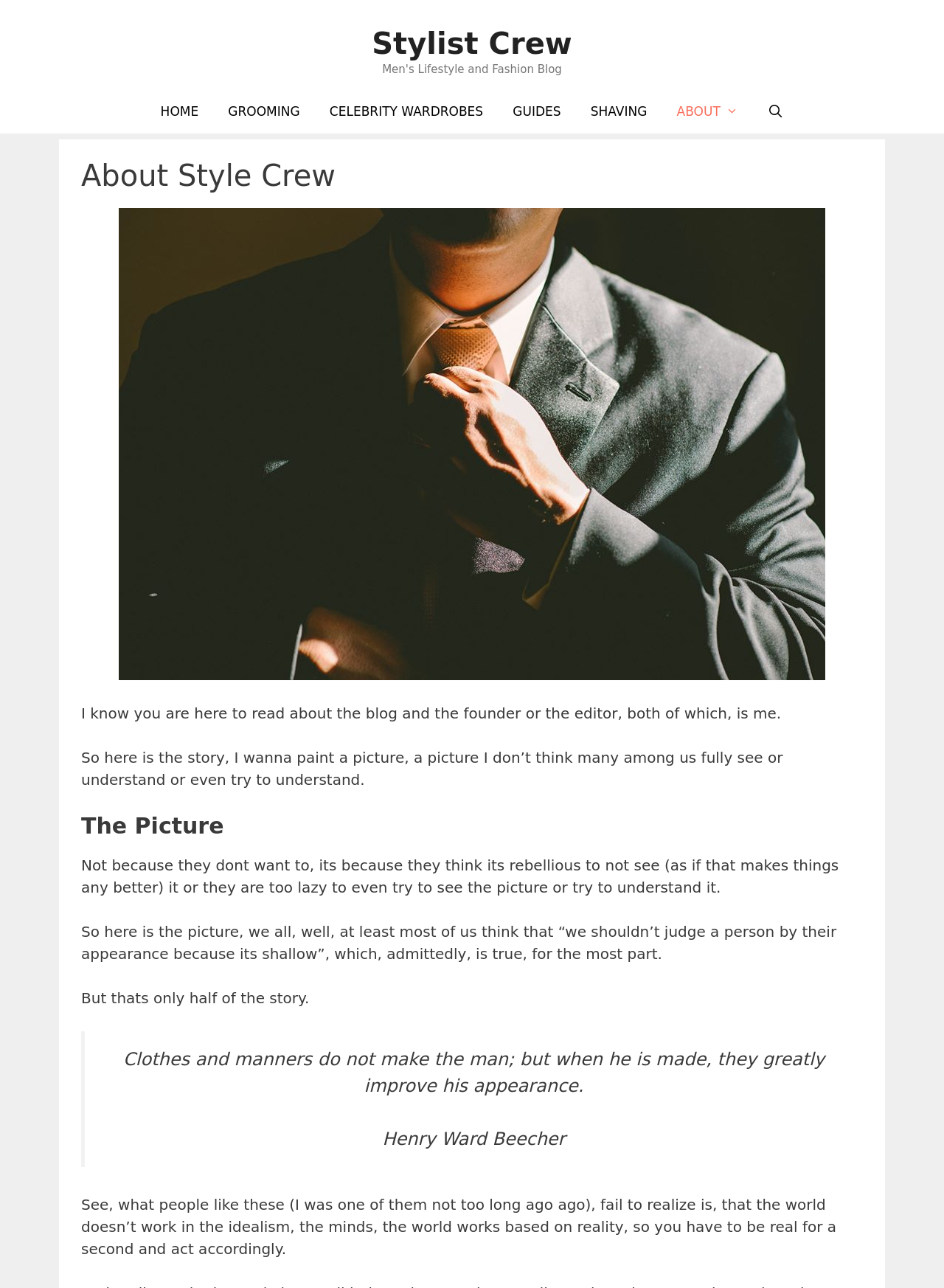What is the author of the quote in the blockquote?
Can you provide an in-depth and detailed response to the question?

The blockquote section contains a quote, and below the quote, the author's name 'Henry Ward Beecher' is mentioned.